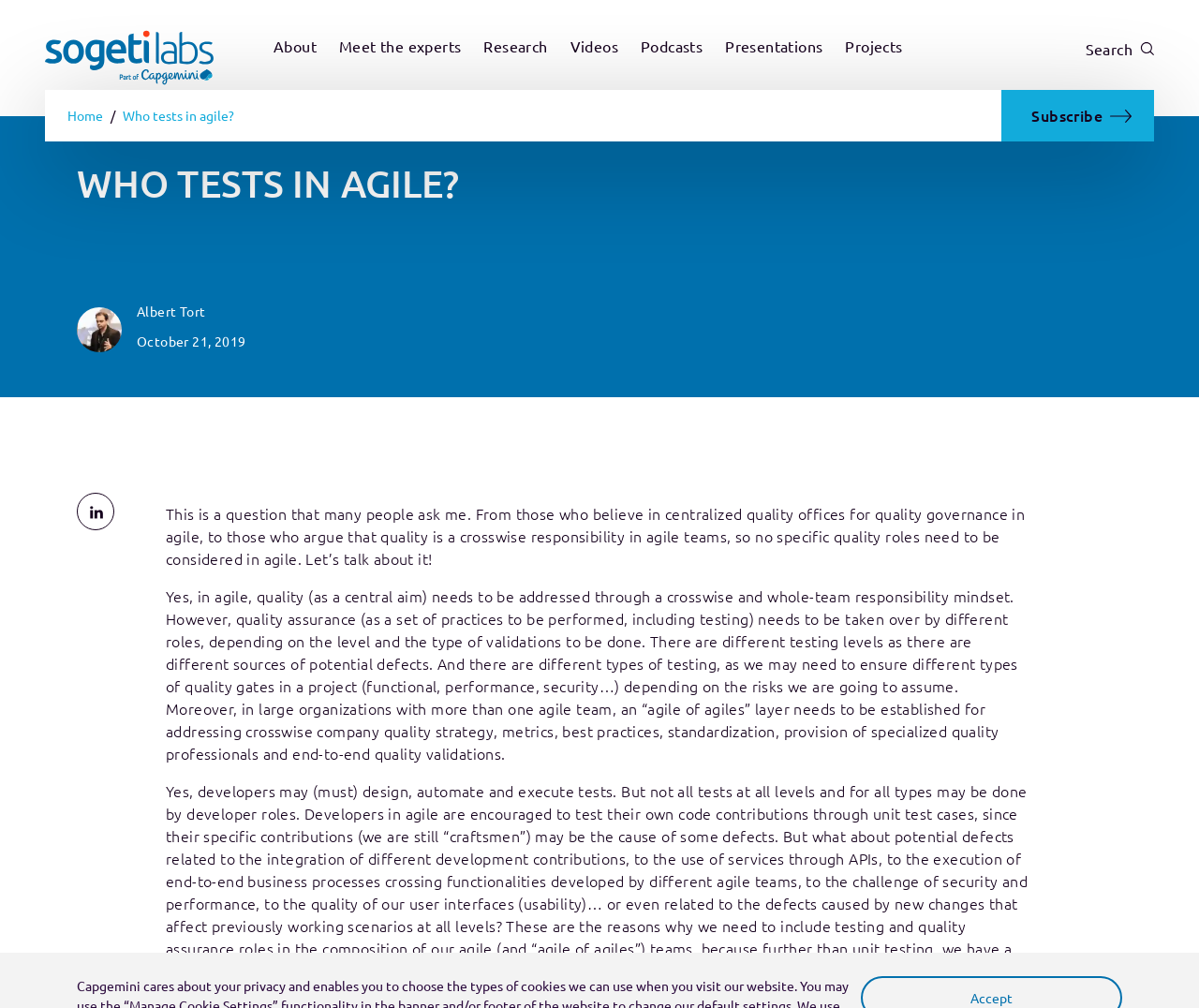Kindly determine the bounding box coordinates for the area that needs to be clicked to execute this instruction: "Search for something".

[0.905, 0.037, 0.962, 0.059]